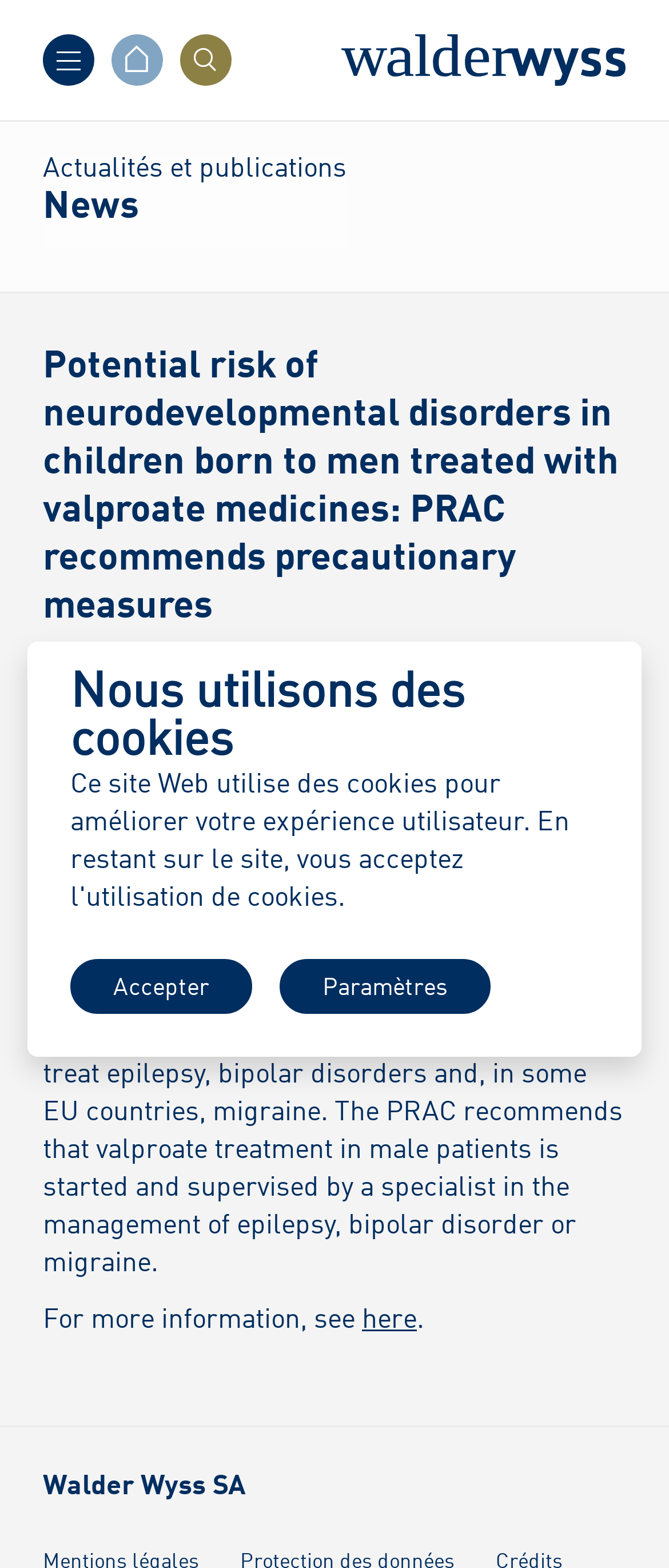Use a single word or phrase to answer the question:
What is the purpose of valproate medicines?

Treat epilepsy, bipolar disorders, and migraine